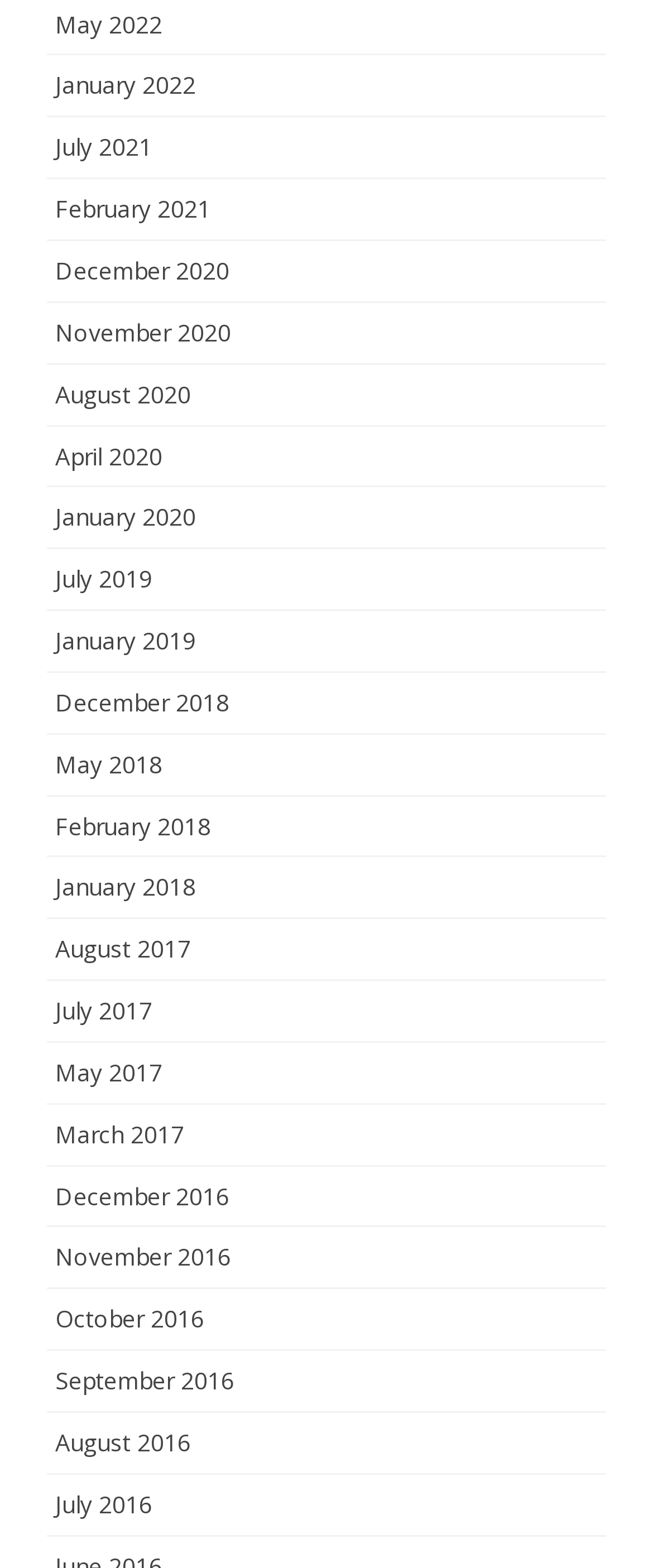Provide the bounding box coordinates for the area that should be clicked to complete the instruction: "view May 2022".

[0.085, 0.005, 0.249, 0.025]